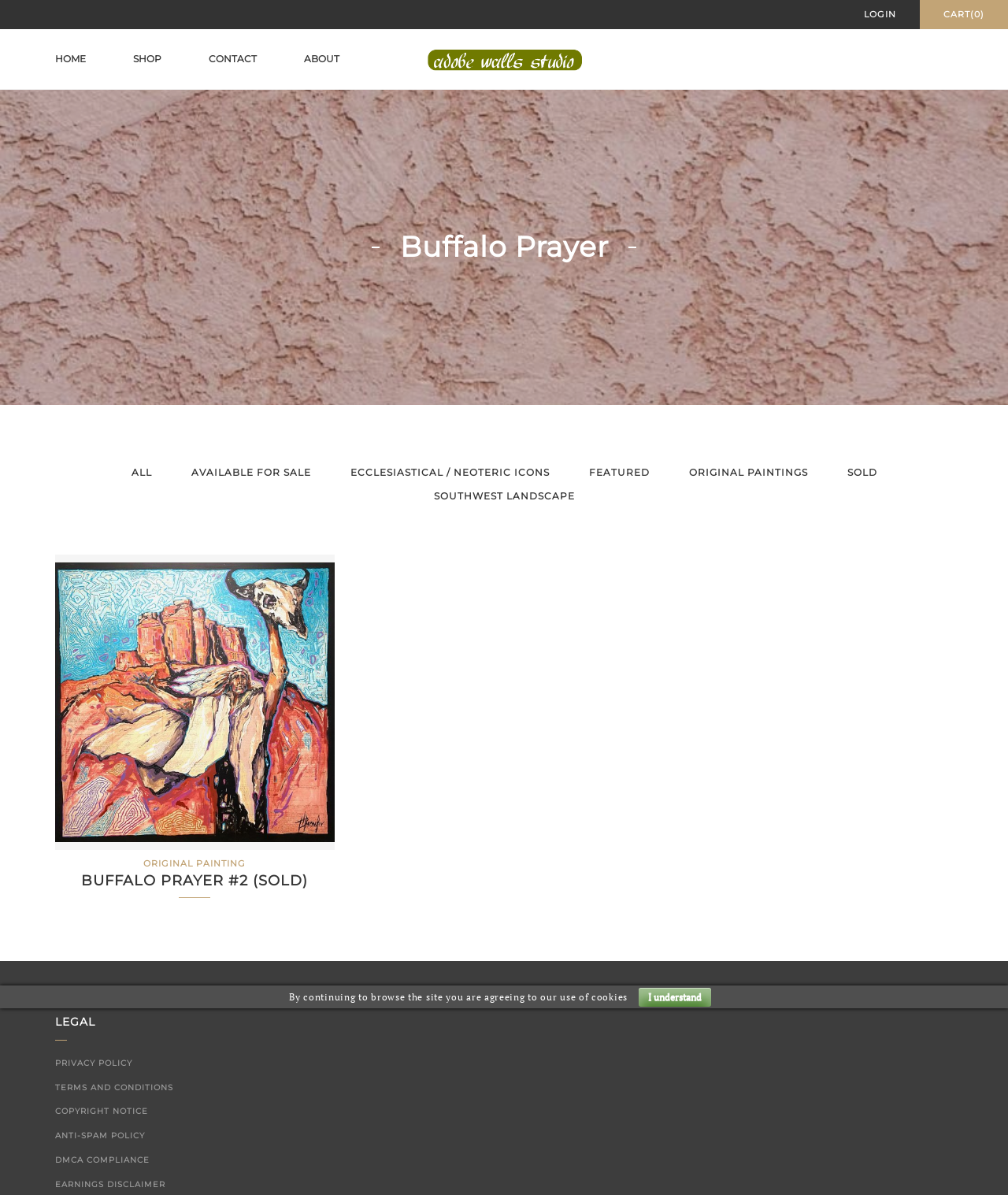What is the name of the original painting?
Please provide a single word or phrase in response based on the screenshot.

Buffalo Prayer #2